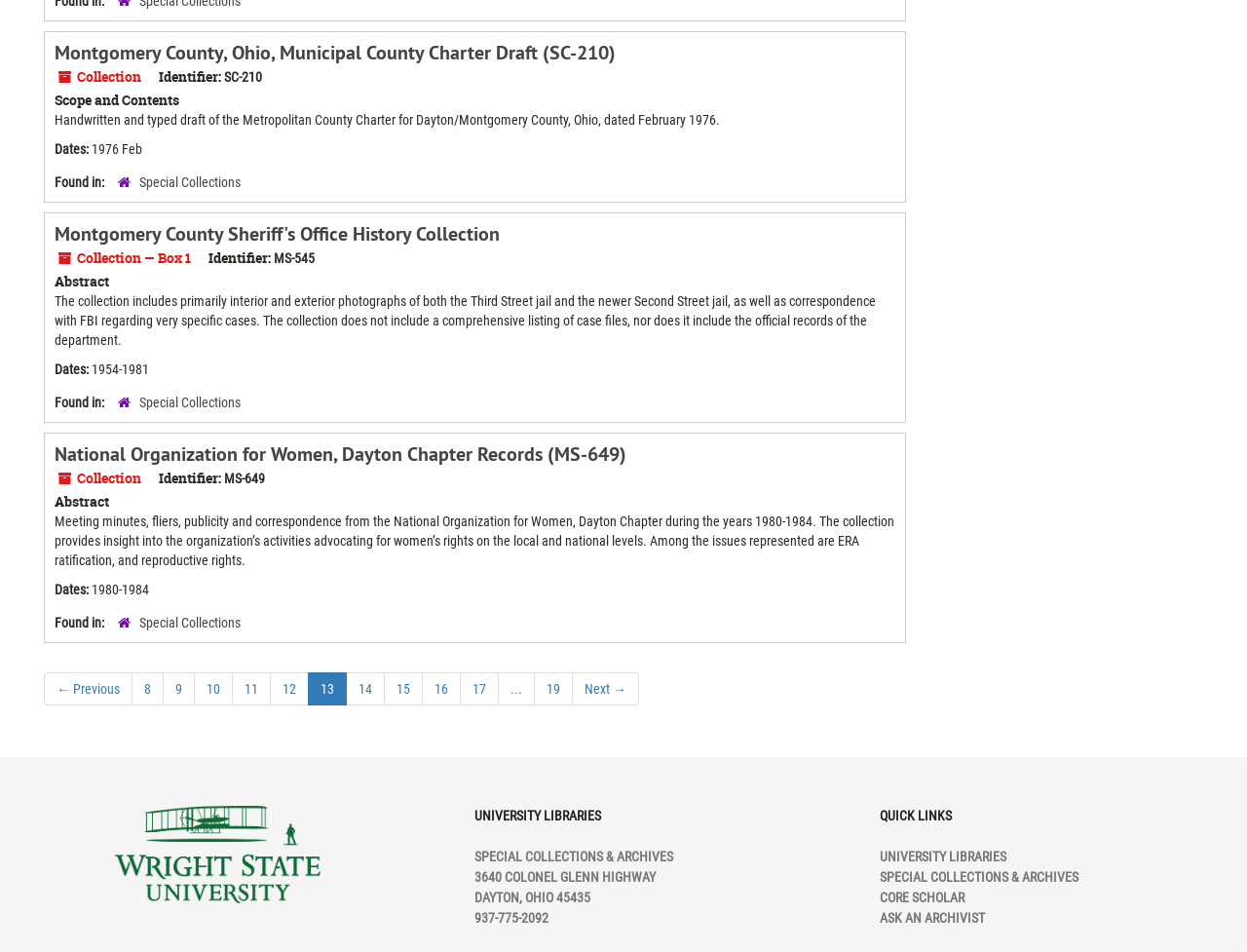Locate the bounding box for the described UI element: "14". Ensure the coordinates are four float numbers between 0 and 1, formatted as [left, top, right, bottom].

[0.277, 0.706, 0.309, 0.741]